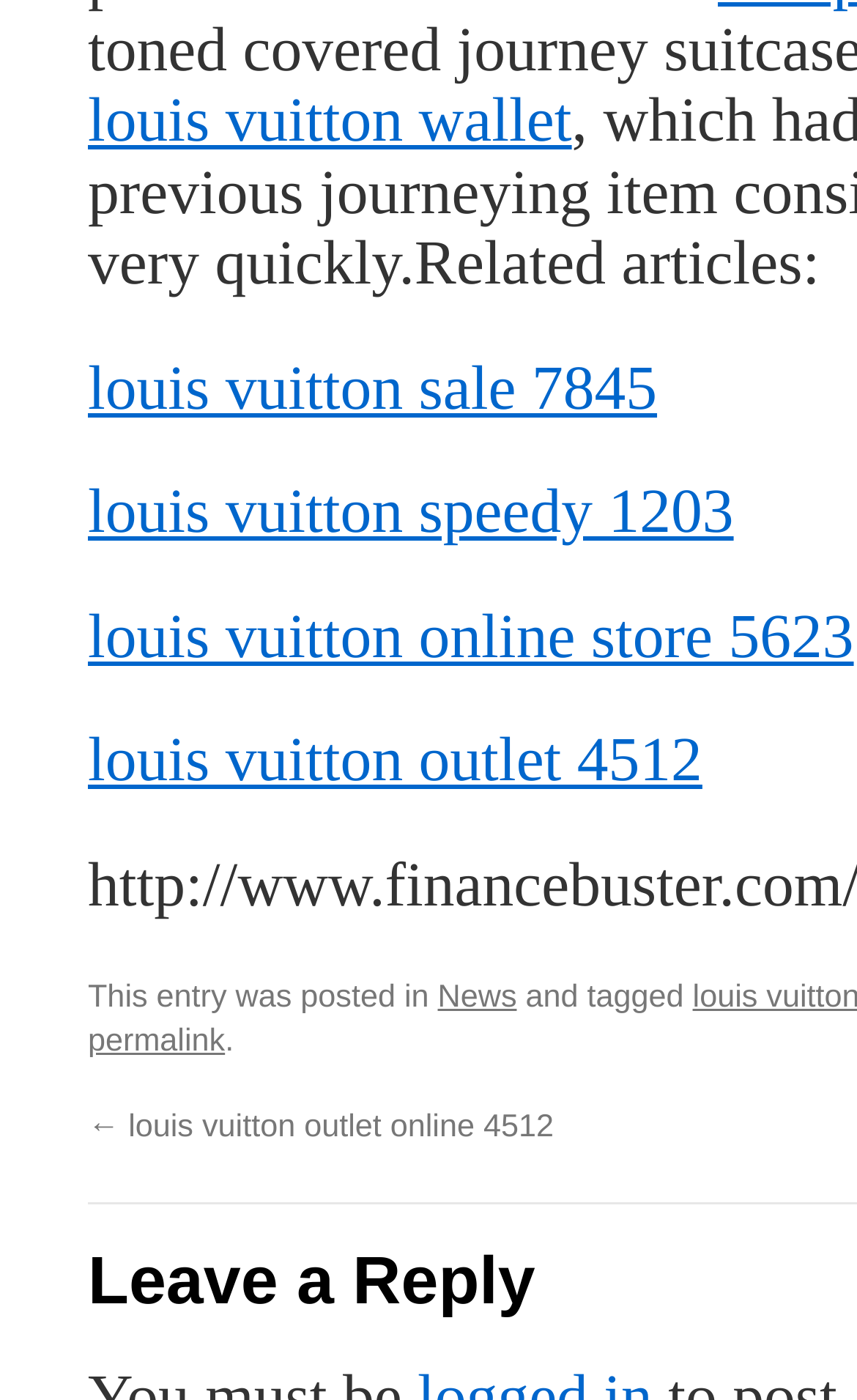Please give a one-word or short phrase response to the following question: 
What is the vertical position of the 'louis vuitton wallet' link?

Top